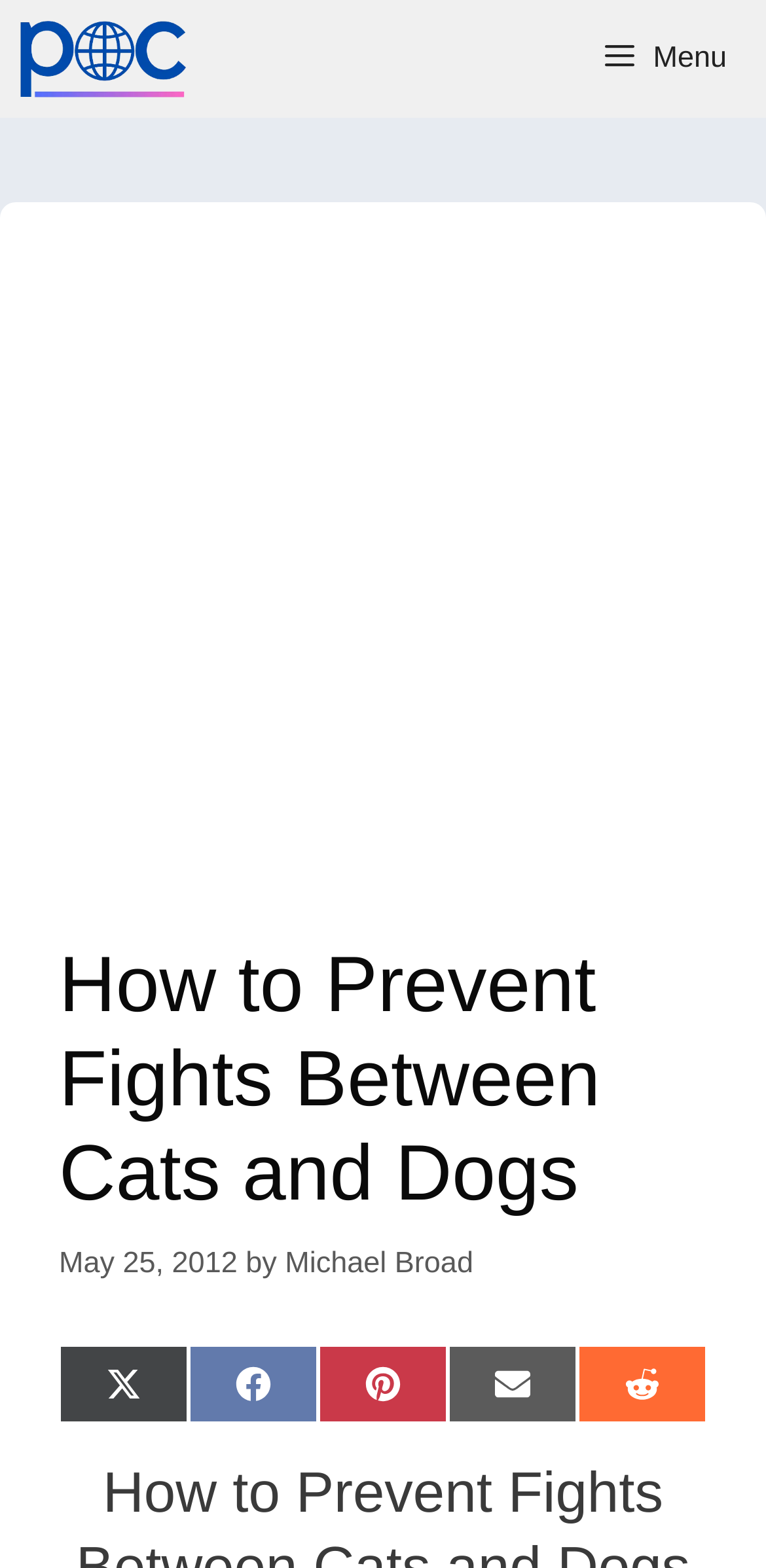Please mark the clickable region by giving the bounding box coordinates needed to complete this instruction: "Click the menu button".

[0.754, 0.0, 1.0, 0.075]